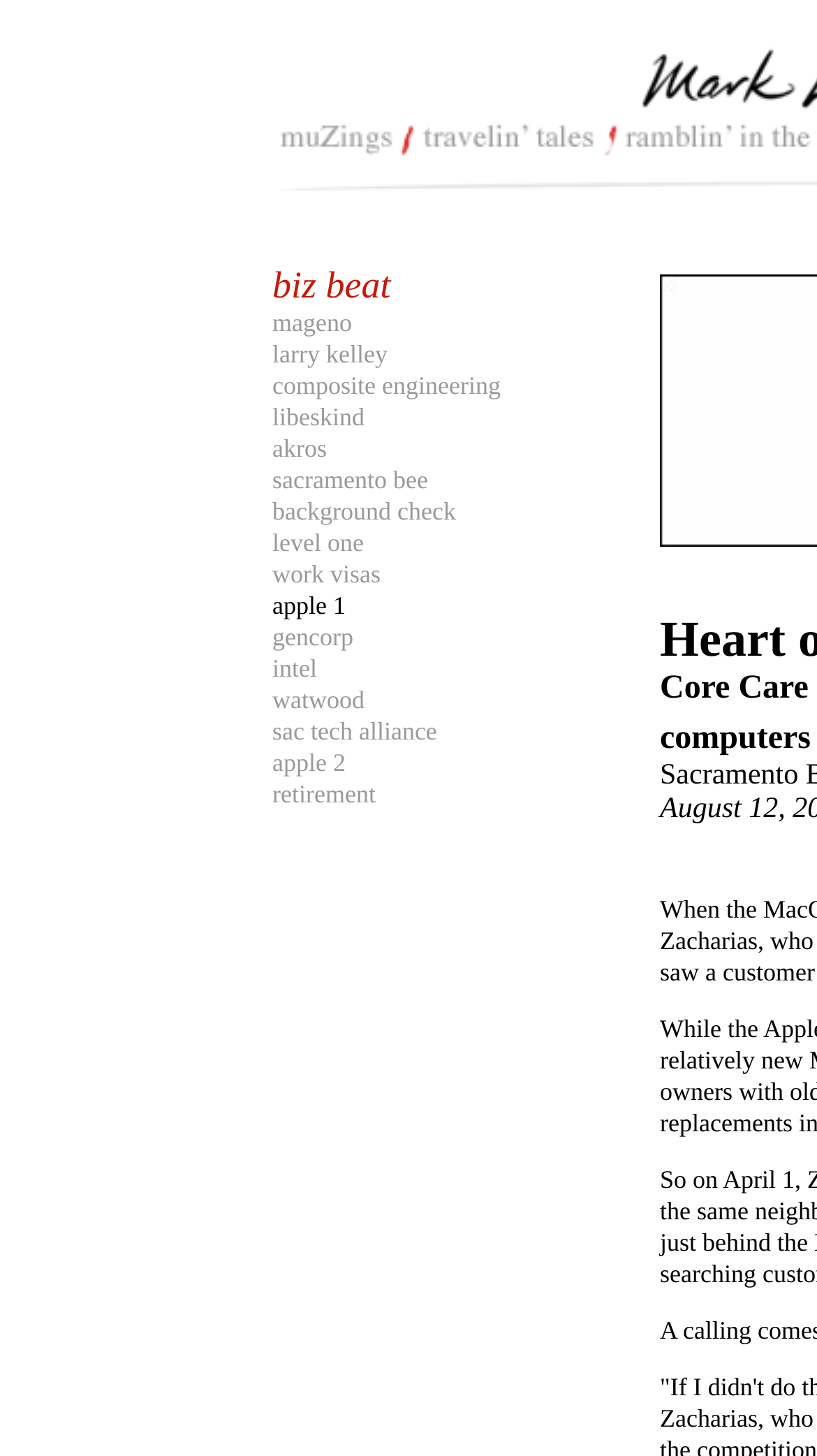Provide a one-word or one-phrase answer to the question:
What is the number of images on the top row?

3